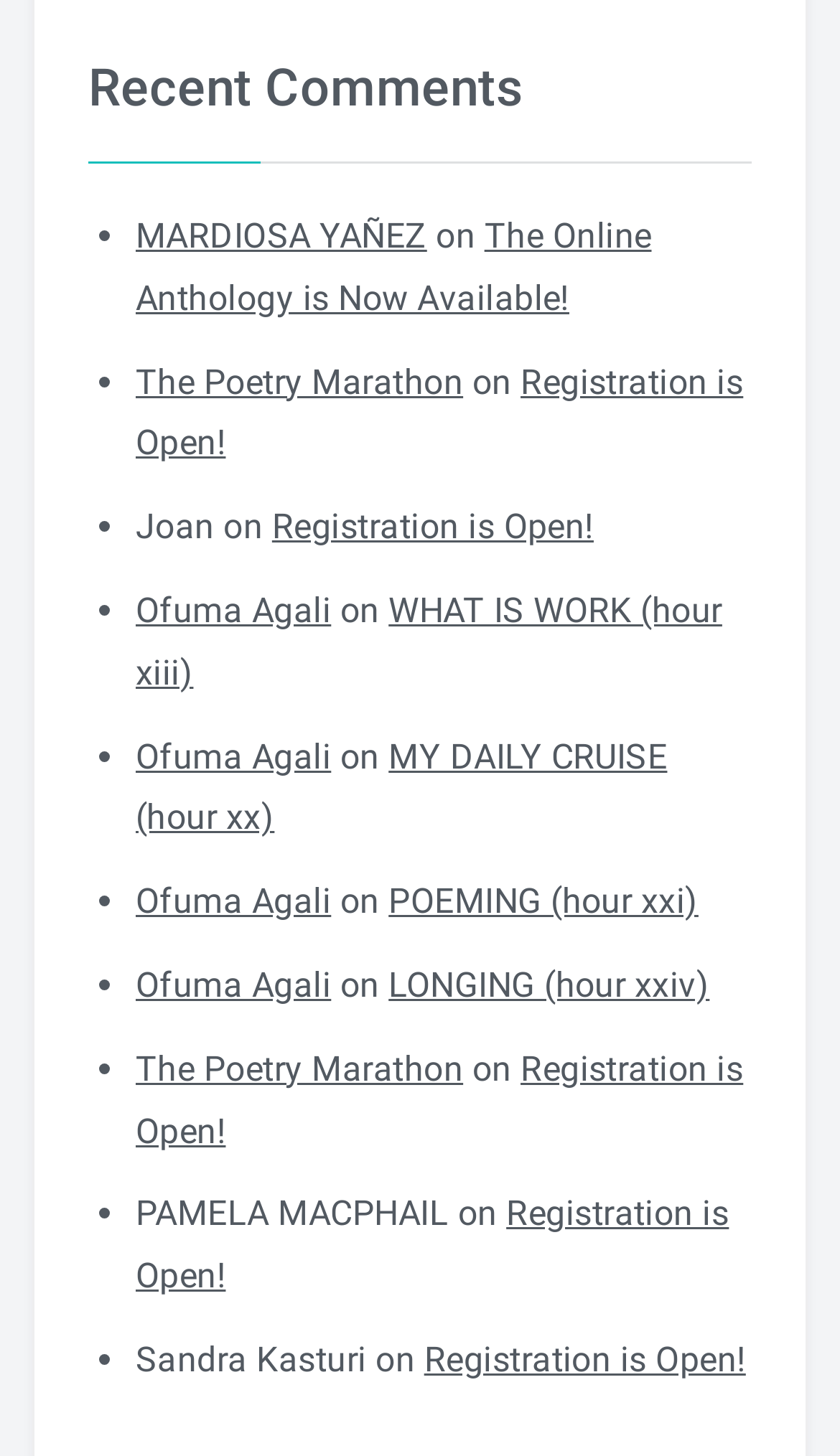How many unique authors are mentioned?
Refer to the image and provide a concise answer in one word or phrase.

5